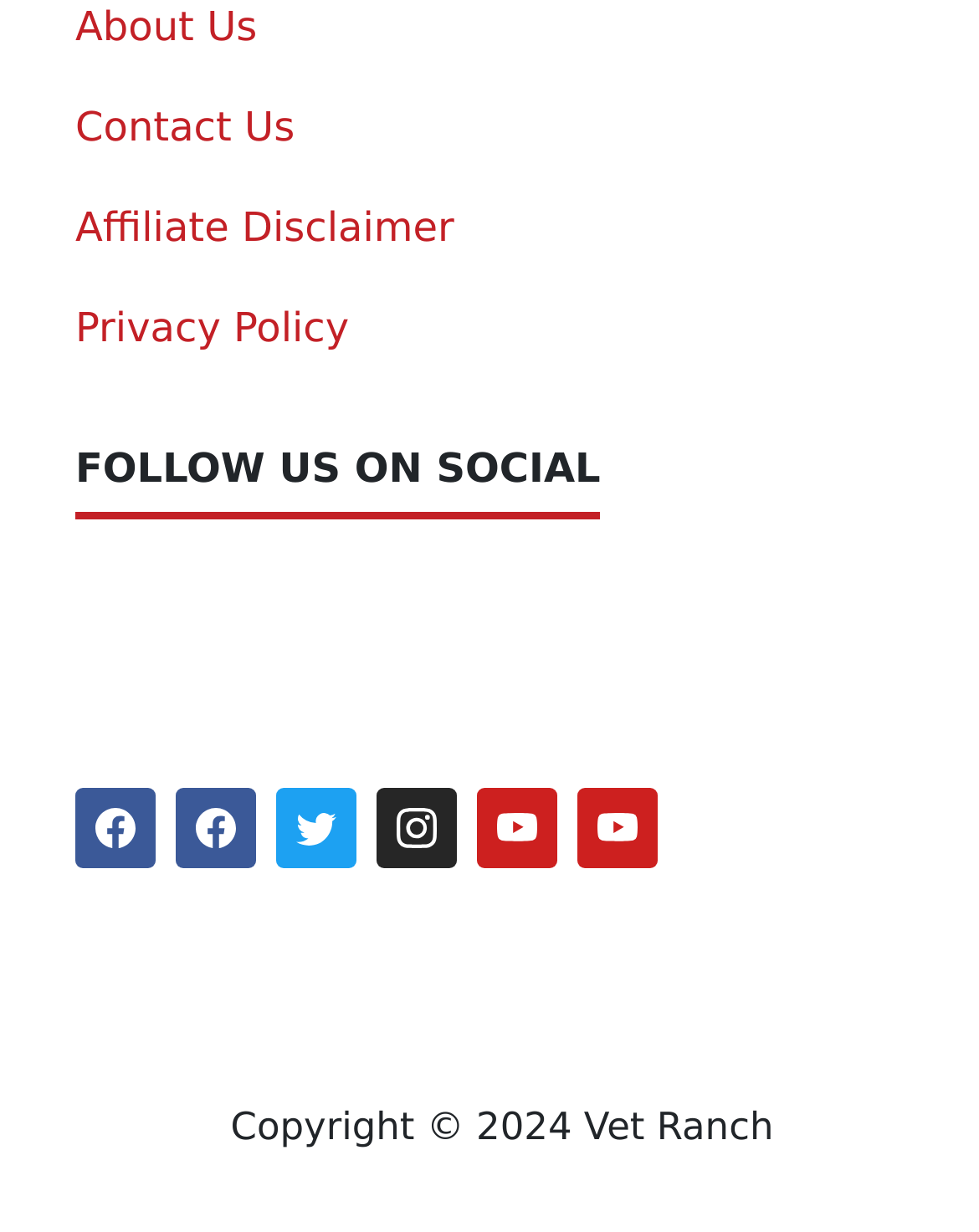Find the bounding box coordinates of the element to click in order to complete this instruction: "Visit Facebook". The bounding box coordinates must be four float numbers between 0 and 1, denoted as [left, top, right, bottom].

[0.077, 0.64, 0.159, 0.705]